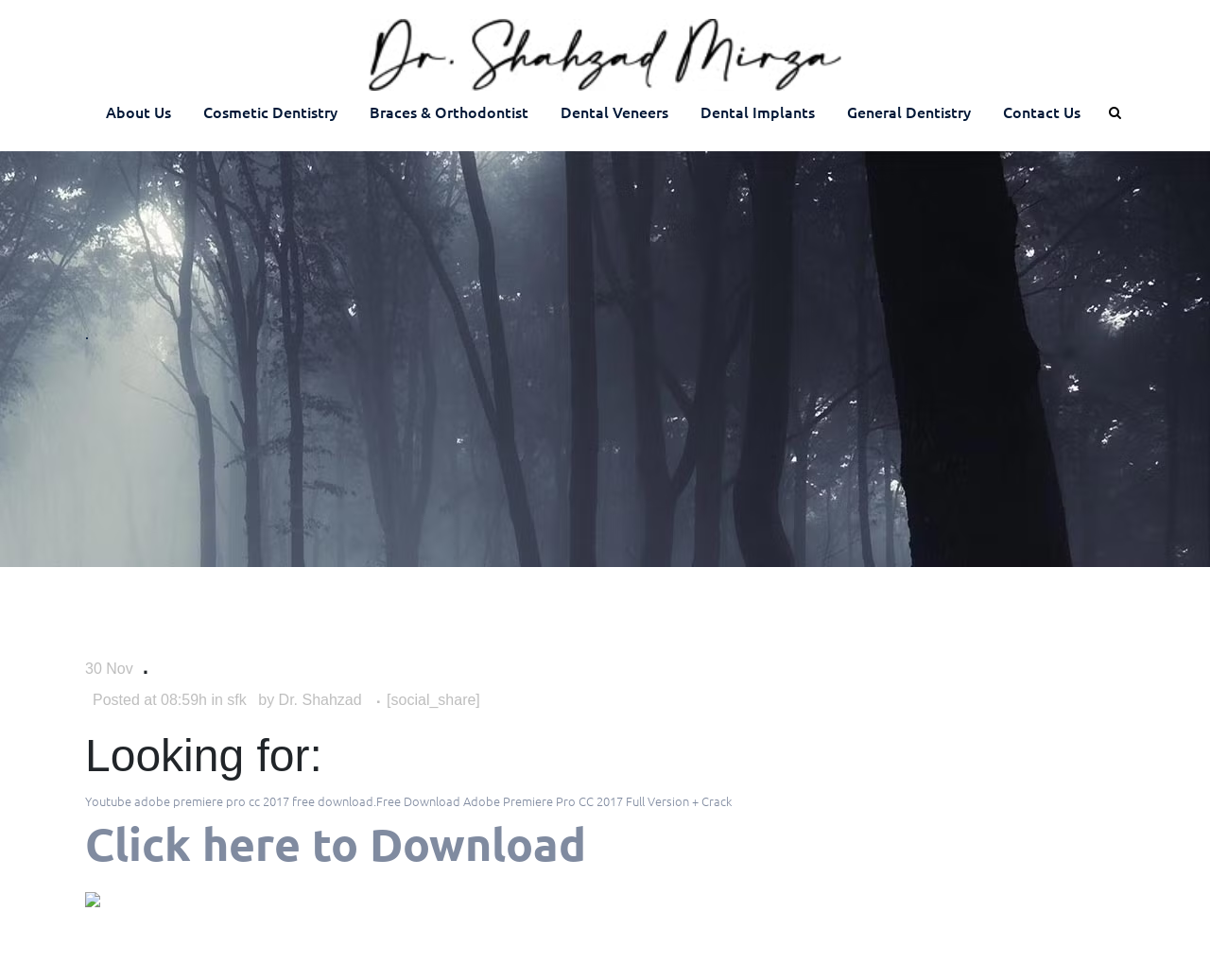Please identify the bounding box coordinates for the region that you need to click to follow this instruction: "Get in touch with the doctor".

[0.816, 0.08, 0.906, 0.149]